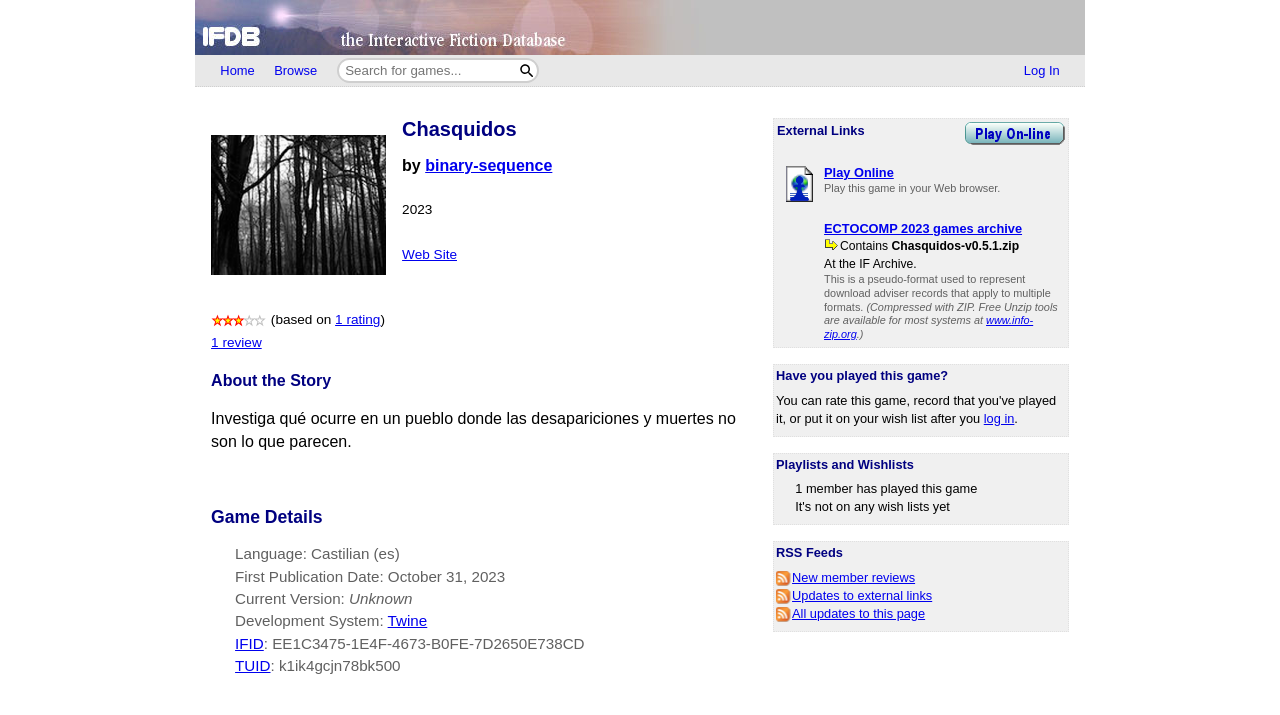How many ratings does the game have?
Using the information presented in the image, please offer a detailed response to the question.

The number of ratings the game has can be found in the top section of the webpage, where it says '3 Stars (based on 1 rating)'. This indicates that the game has only one rating so far.